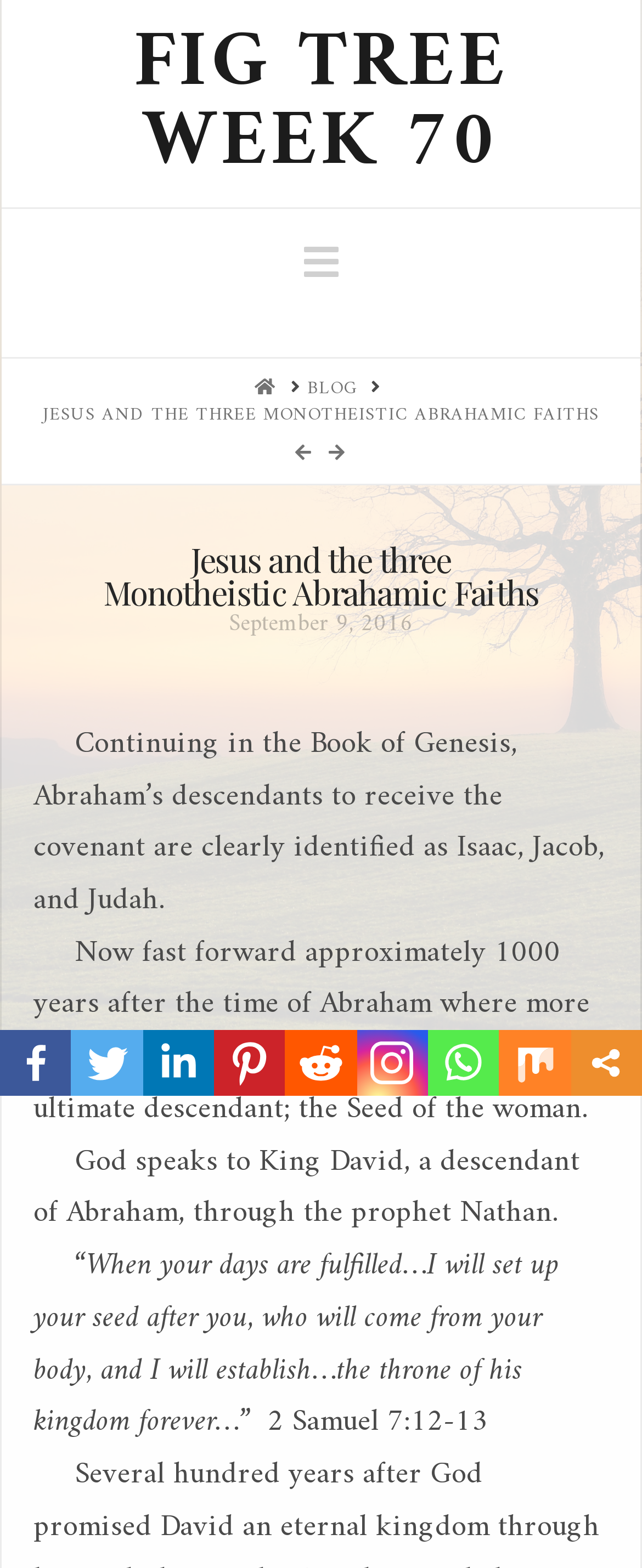Identify the bounding box coordinates of the clickable section necessary to follow the following instruction: "Click on the FIG TREE WEEK 70 link". The coordinates should be presented as four float numbers from 0 to 1, i.e., [left, top, right, bottom].

[0.052, 0.016, 0.948, 0.116]